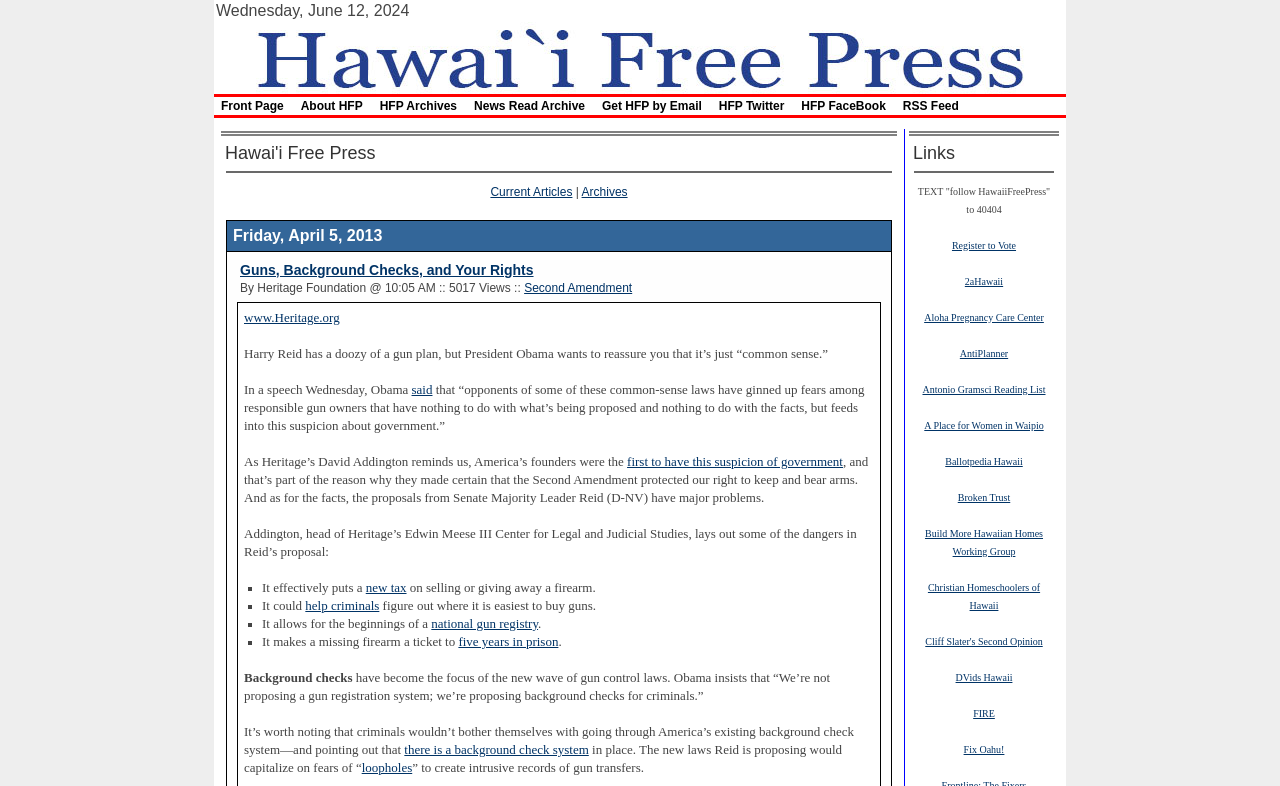Please indicate the bounding box coordinates of the element's region to be clicked to achieve the instruction: "Click on 'Guns, Background Checks, and Your Rights'". Provide the coordinates as four float numbers between 0 and 1, i.e., [left, top, right, bottom].

[0.188, 0.333, 0.417, 0.354]